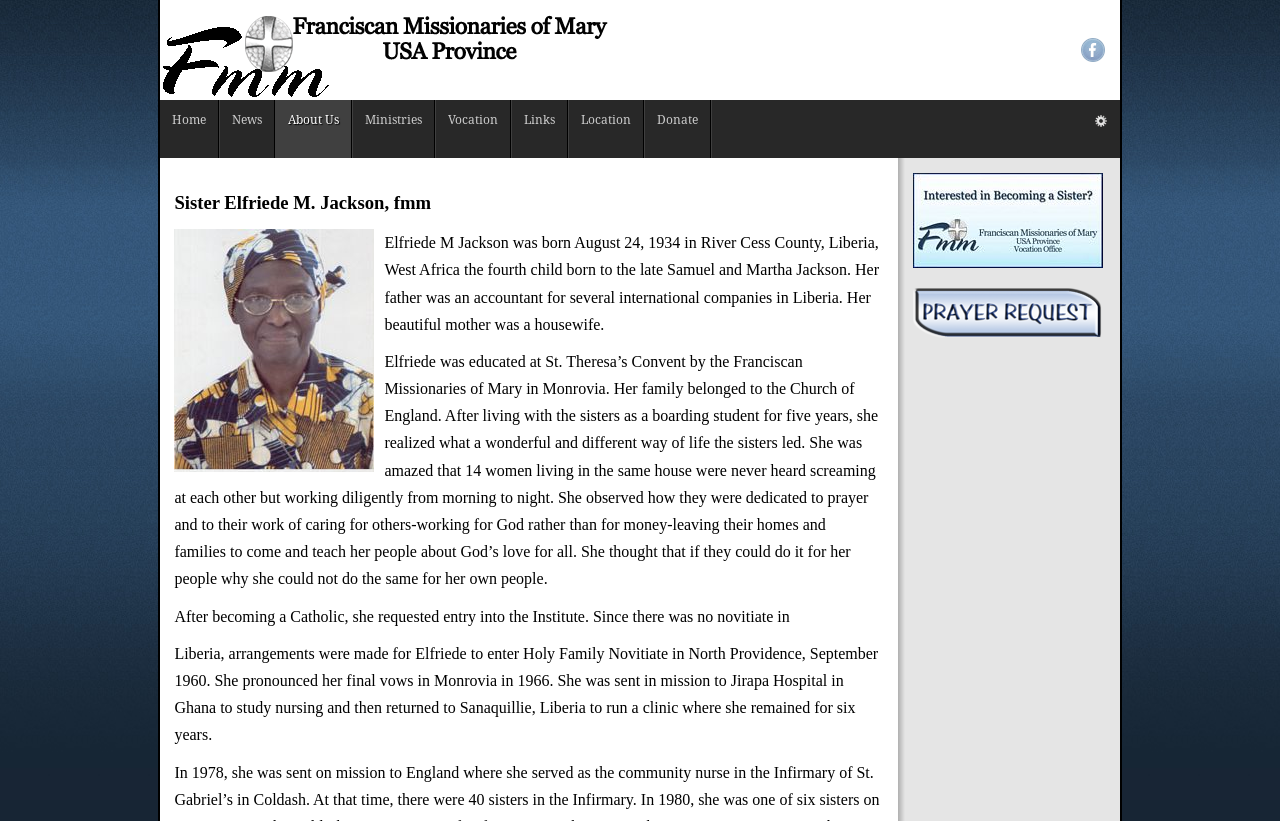Using the description: "title="Prayer Request"", determine the UI element's bounding box coordinates. Ensure the coordinates are in the format of four float numbers between 0 and 1, i.e., [left, top, right, bottom].

[0.714, 0.371, 0.862, 0.388]